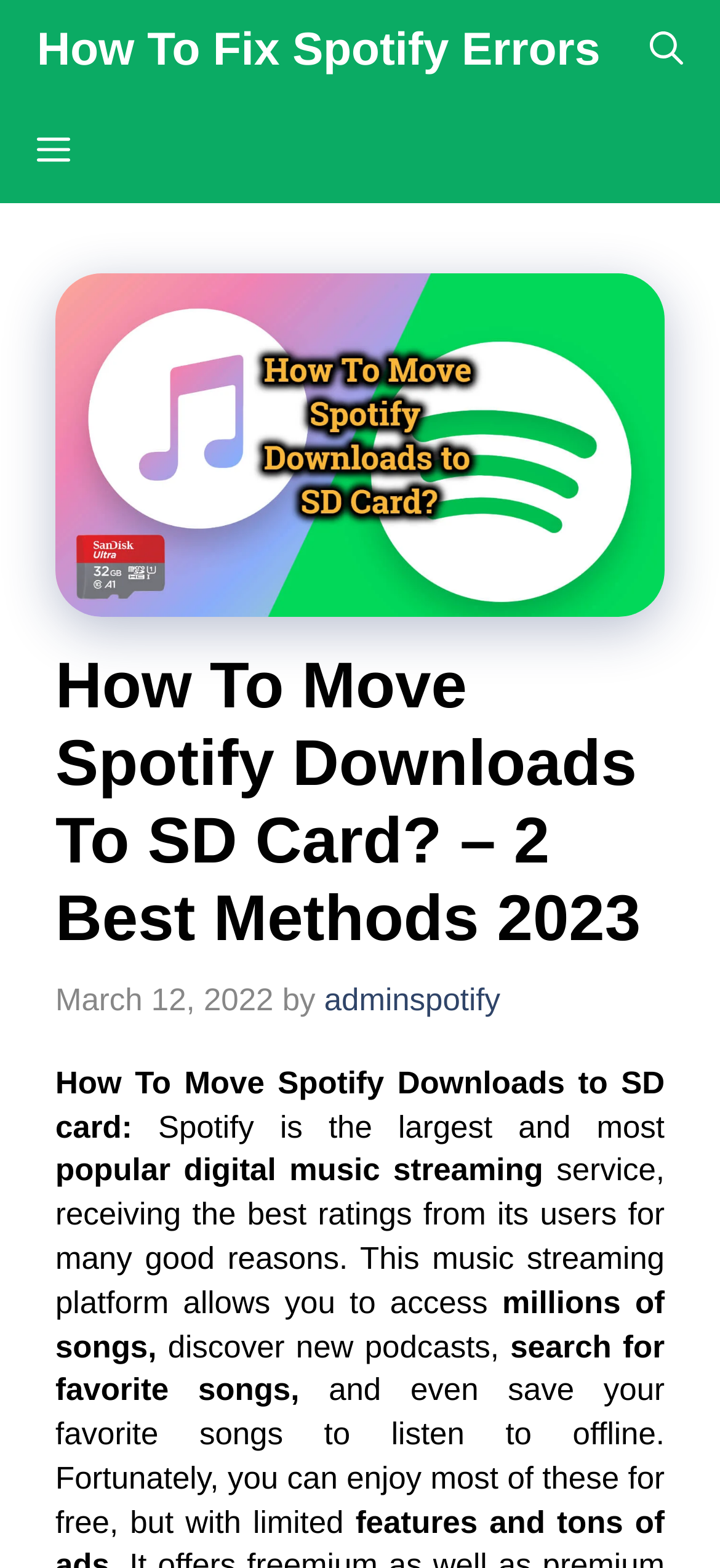Use a single word or phrase to answer the question:
What is the date of the article?

March 12, 2022